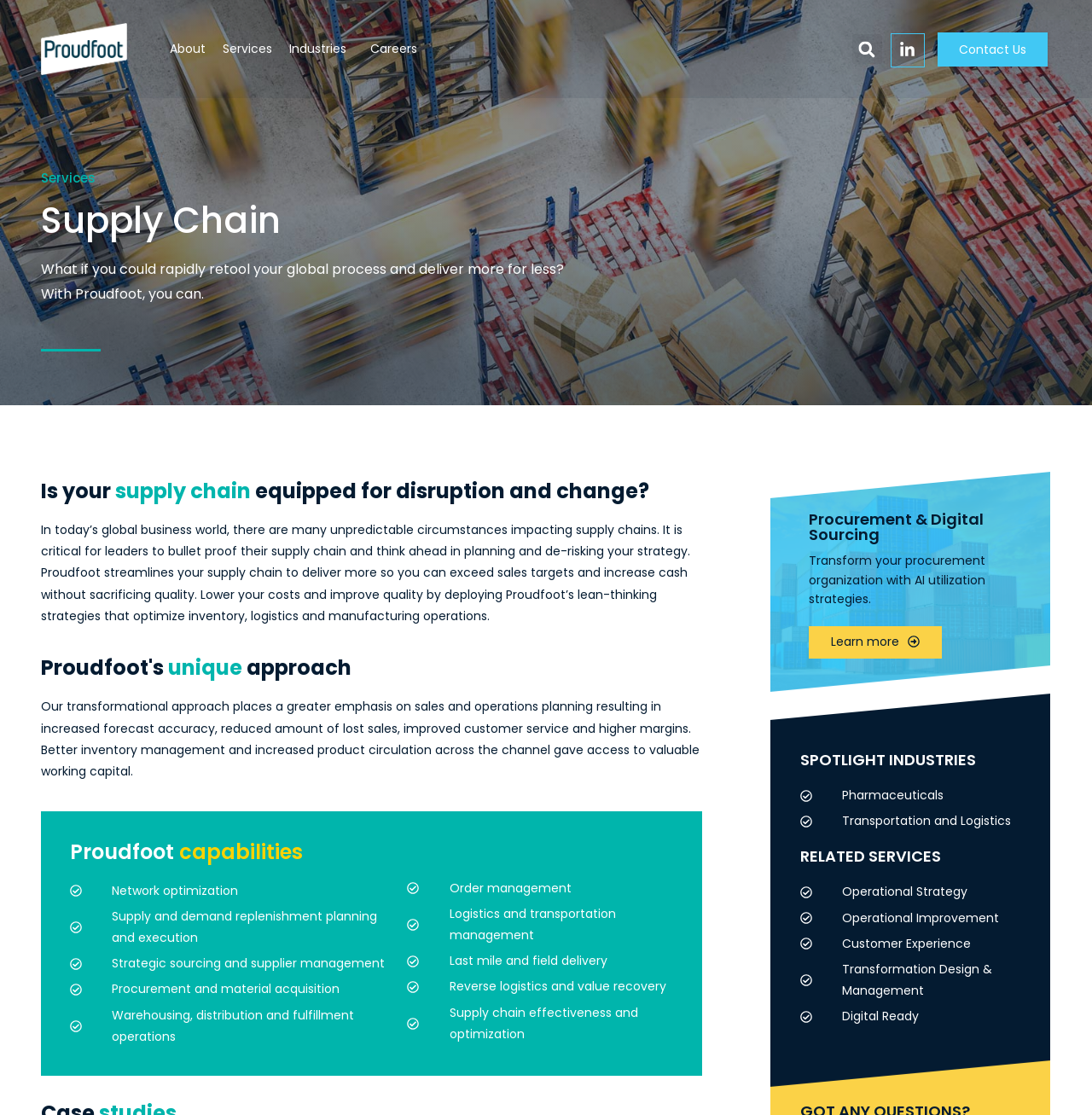Find the bounding box coordinates for the UI element that matches this description: "Pharmaceuticals".

[0.732, 0.704, 0.934, 0.723]